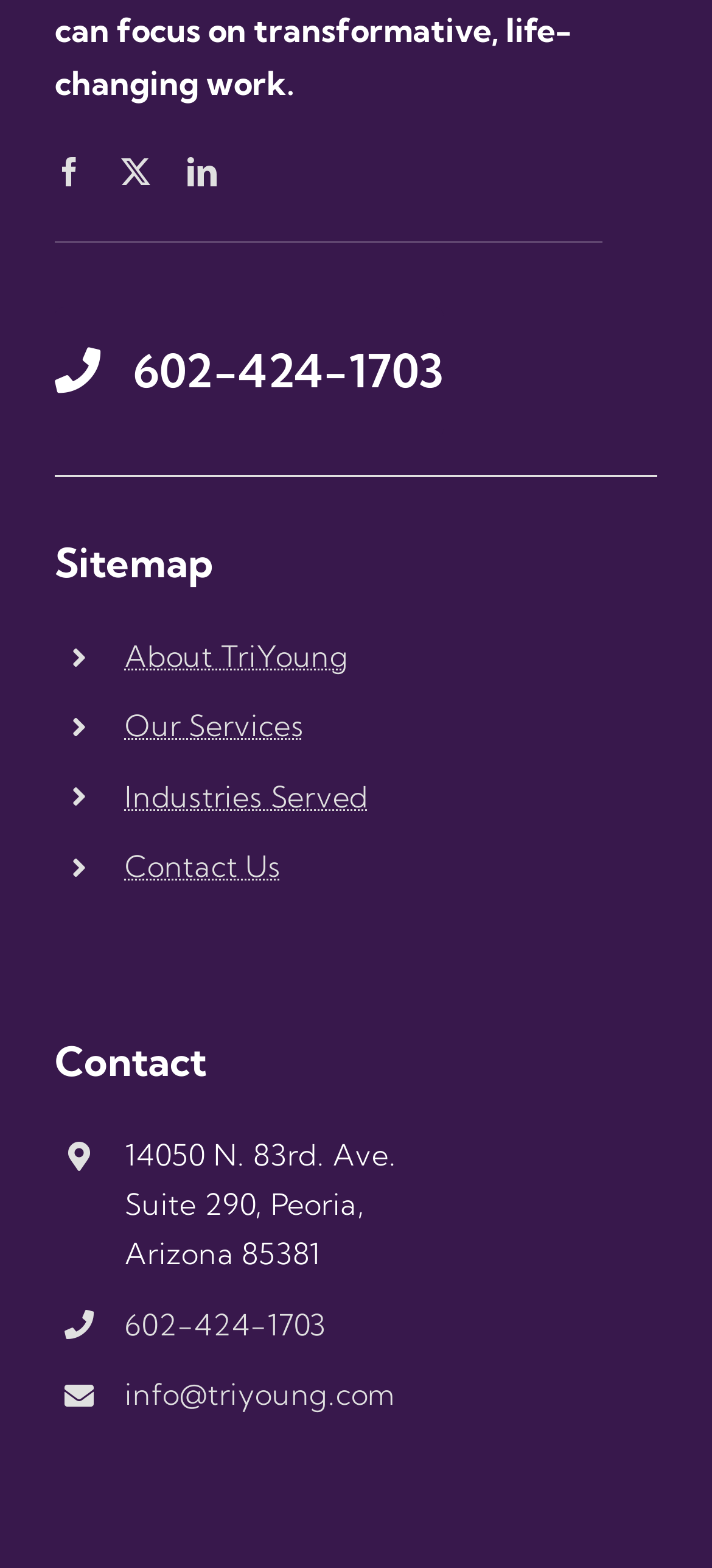Please give a succinct answer using a single word or phrase:
What is the last item in the navigation menu?

Contact Us